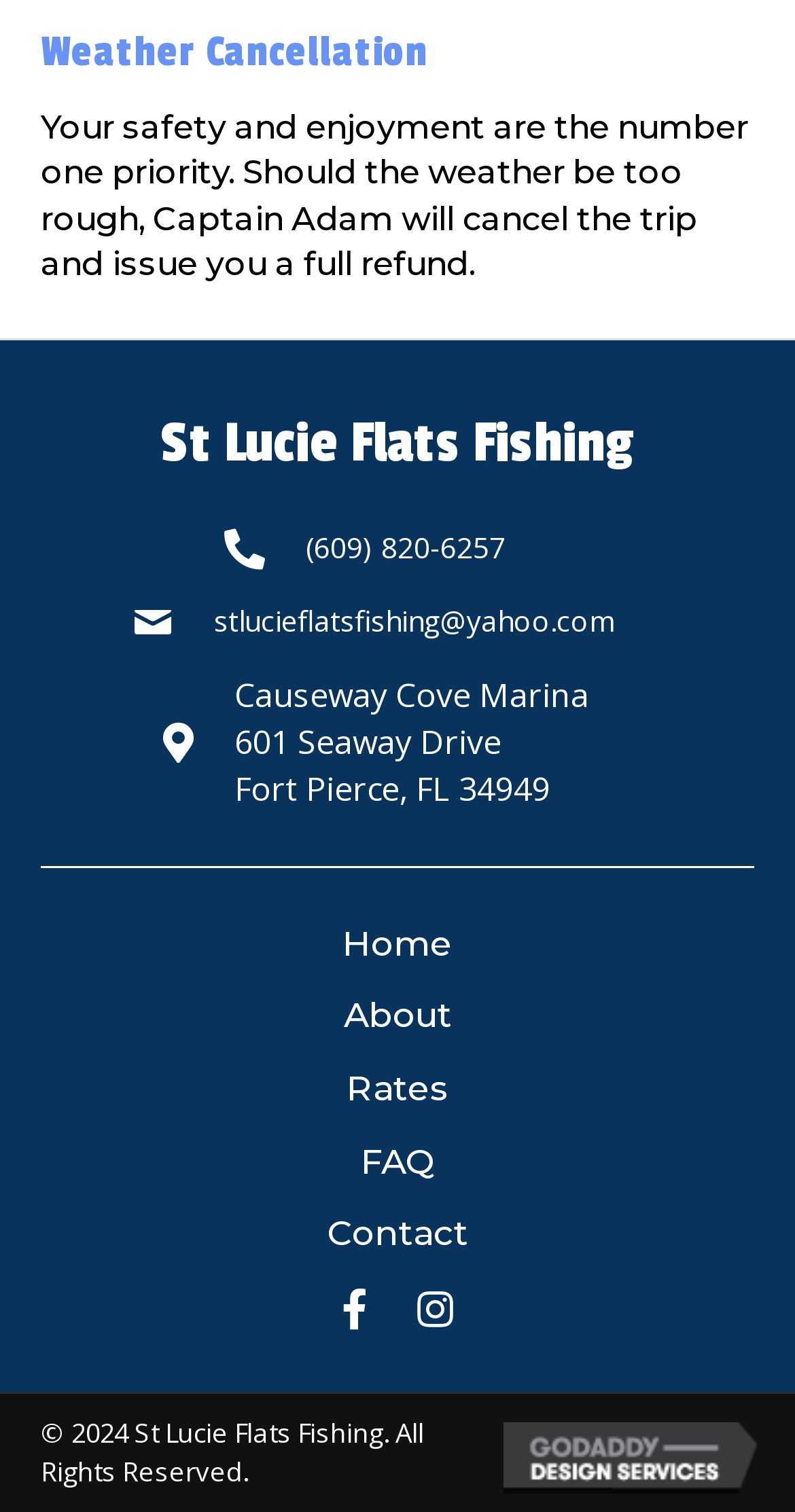Identify the bounding box coordinates necessary to click and complete the given instruction: "Visit Causeway Cove Marina".

[0.295, 0.445, 0.741, 0.537]